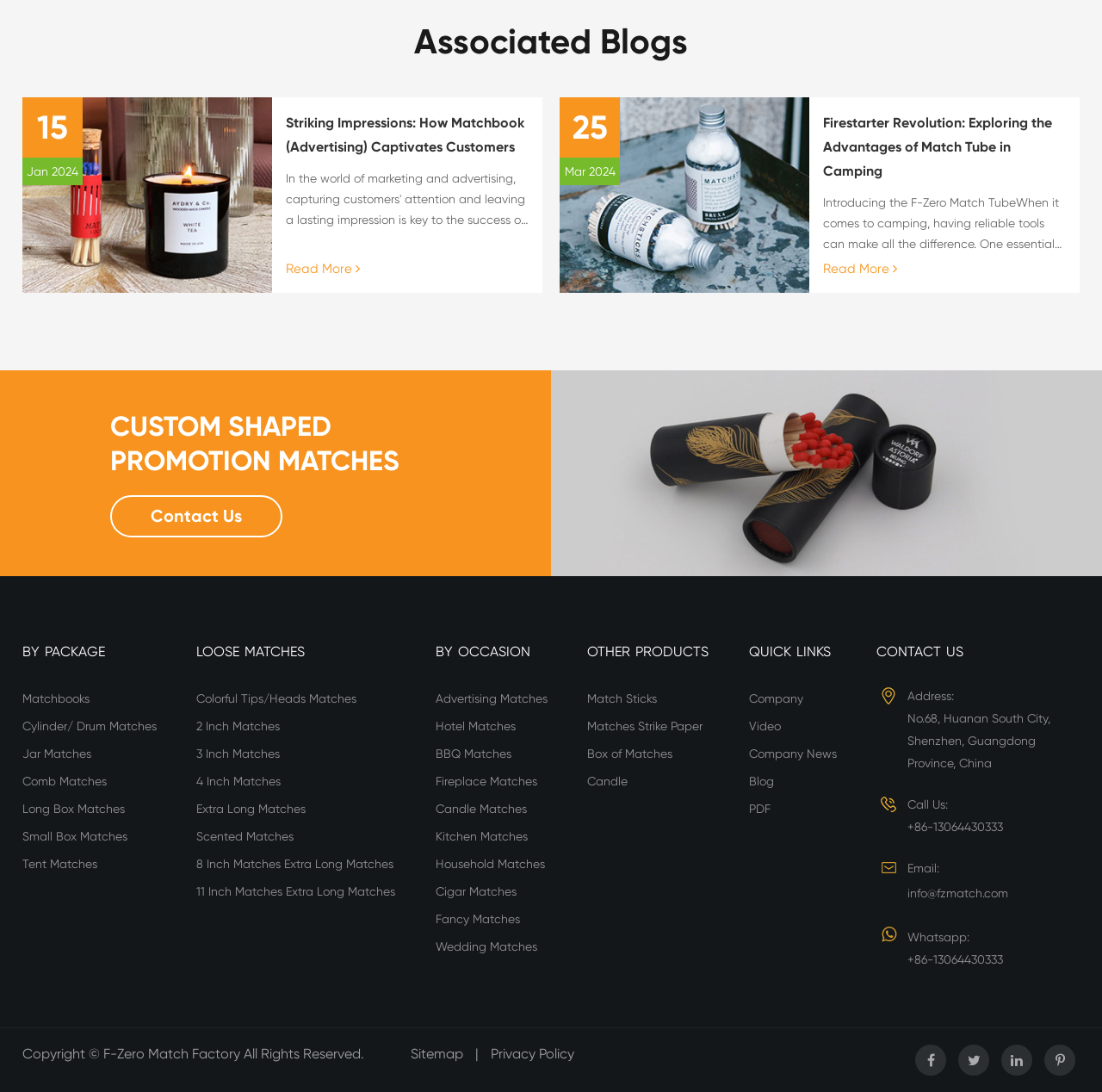Answer the question below in one word or phrase:
How many types of matches are there?

13